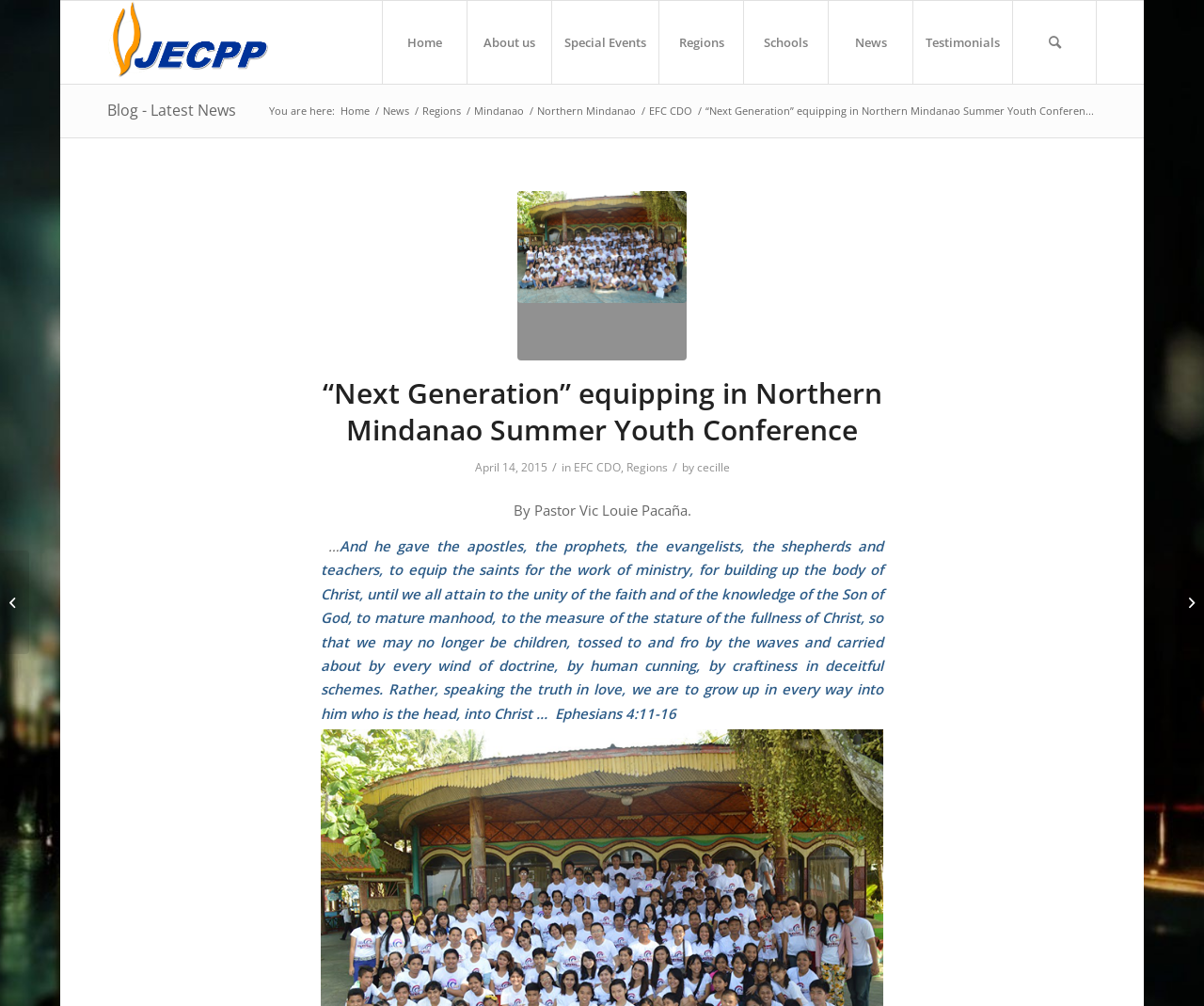Please answer the following query using a single word or phrase: 
What is the topic of the article?

Next Generation equipping